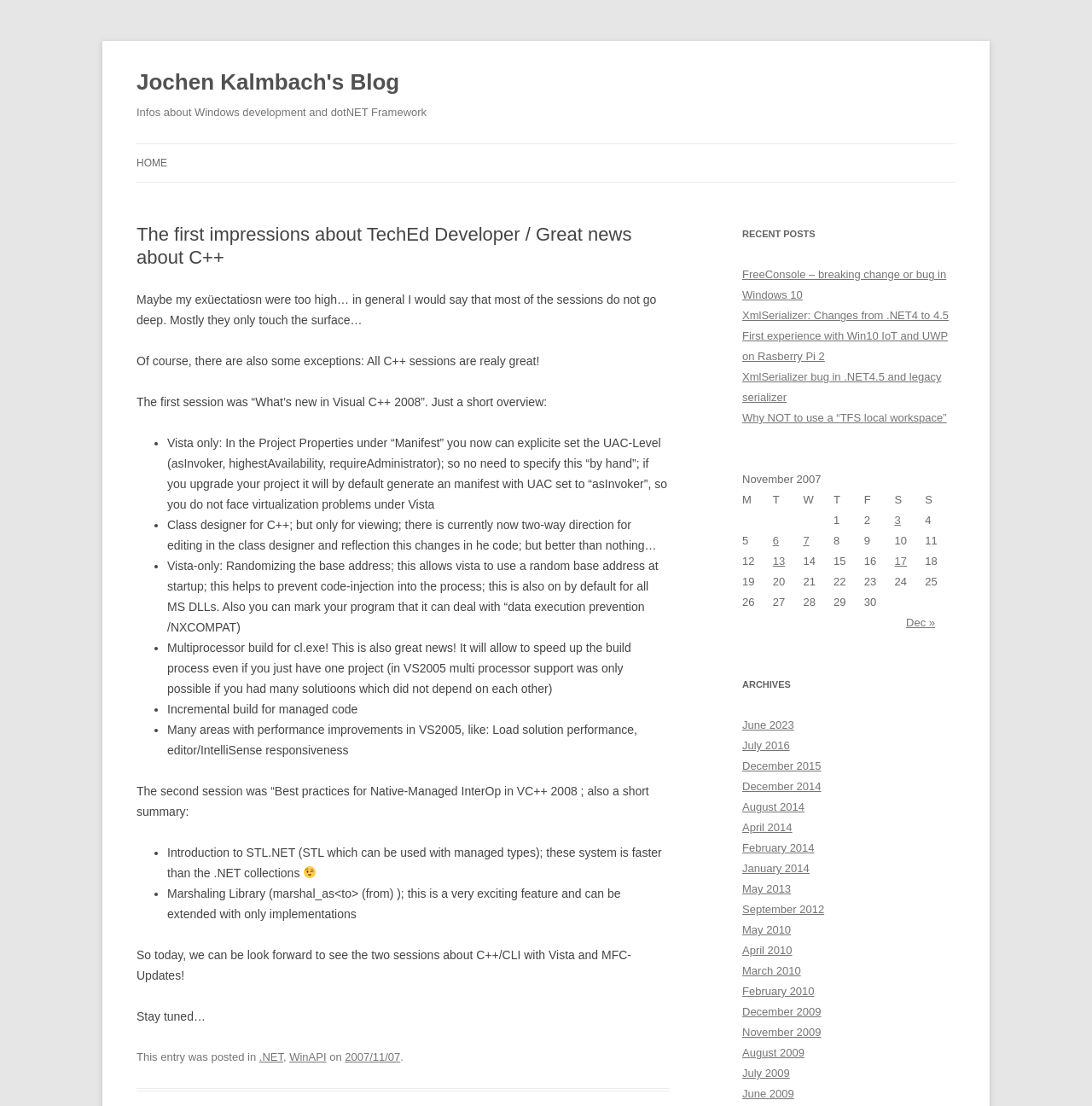Determine the bounding box coordinates for the clickable element to execute this instruction: "Check the calendar for November 2007". Provide the coordinates as four float numbers between 0 and 1, i.e., [left, top, right, bottom].

[0.68, 0.425, 0.875, 0.554]